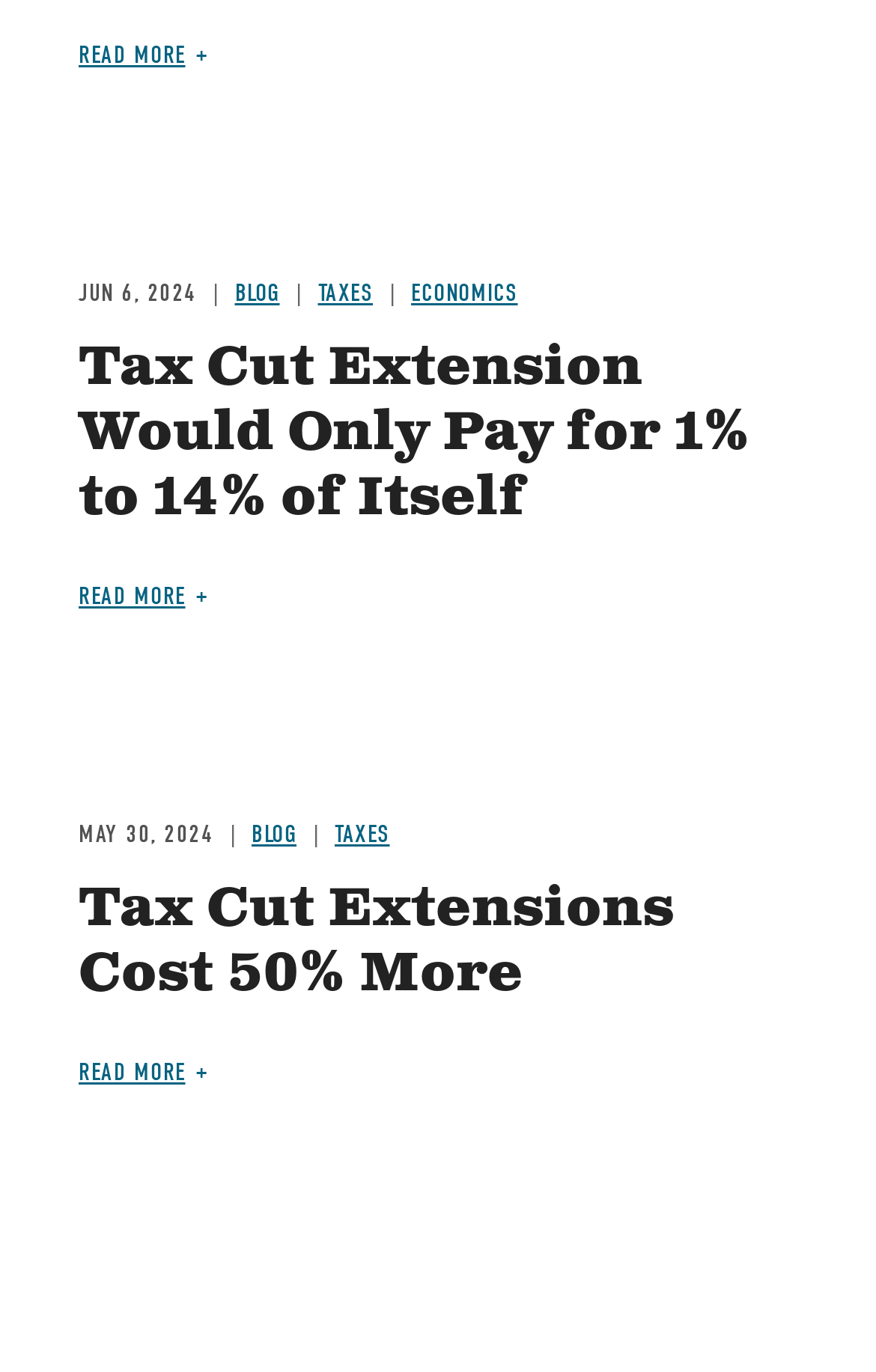Determine the bounding box coordinates of the clickable element necessary to fulfill the instruction: "Go to TAXES page". Provide the coordinates as four float numbers within the 0 to 1 range, i.e., [left, top, right, bottom].

[0.363, 0.204, 0.426, 0.225]